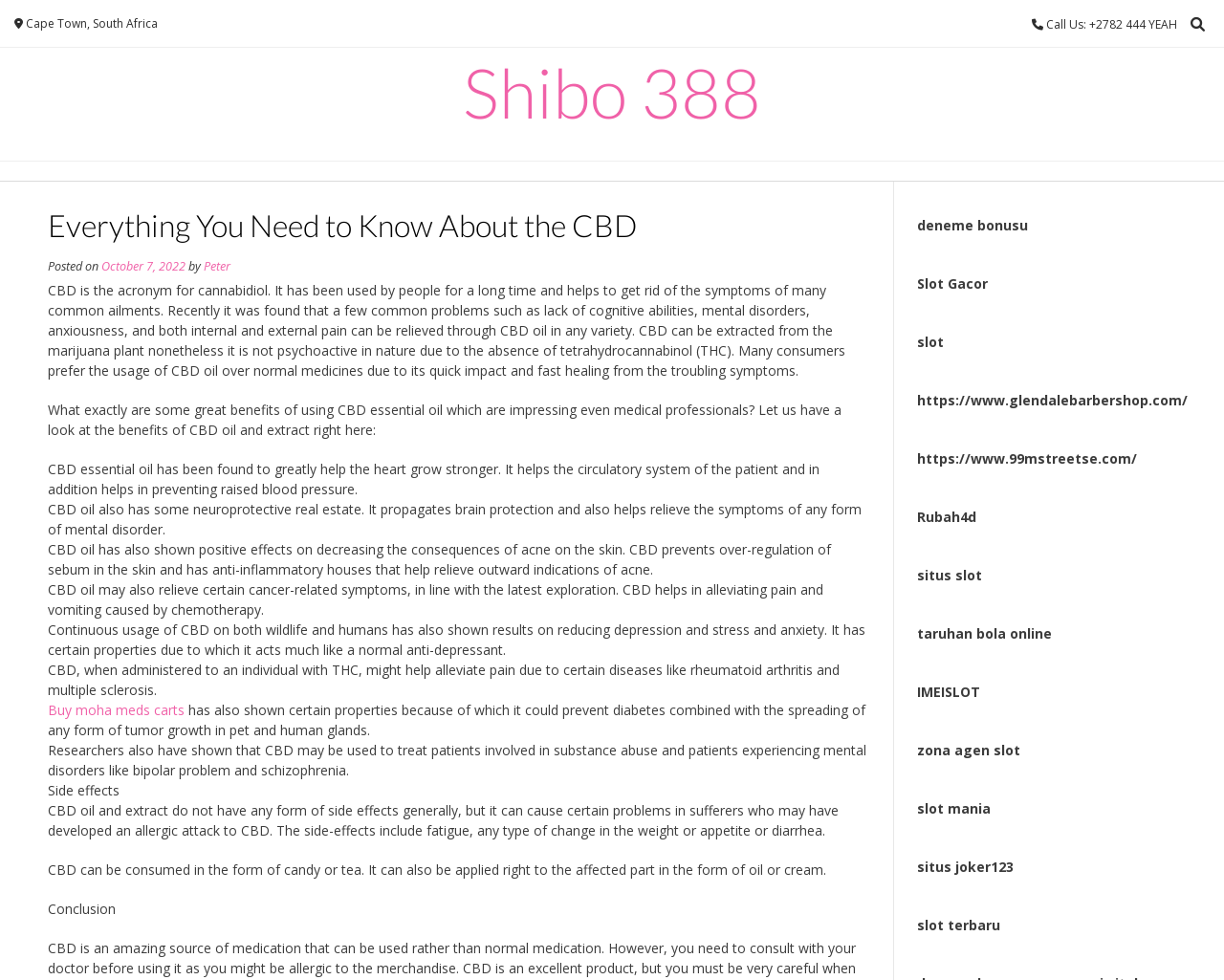What are the benefits of using CBD oil?
Using the information from the image, answer the question thoroughly.

According to the webpage, CBD oil has several health benefits, including helping the heart grow stronger, propagating brain protection, relieving symptoms of acne, alleviating pain and vomiting caused by chemotherapy, reducing depression and anxiety, and preventing diabetes and tumor growth.